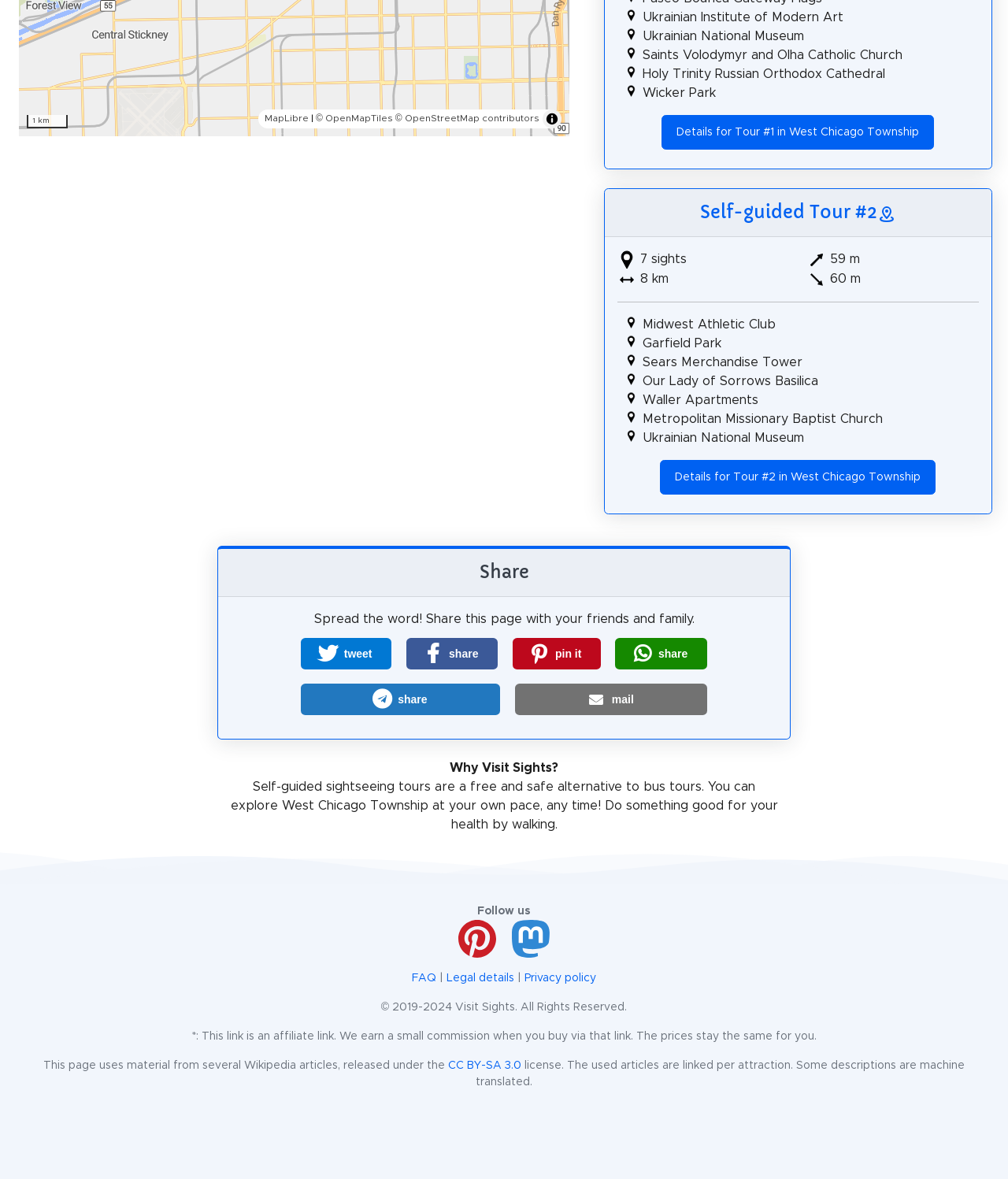Identify the bounding box coordinates necessary to click and complete the given instruction: "Share on Twitter".

[0.299, 0.541, 0.388, 0.568]